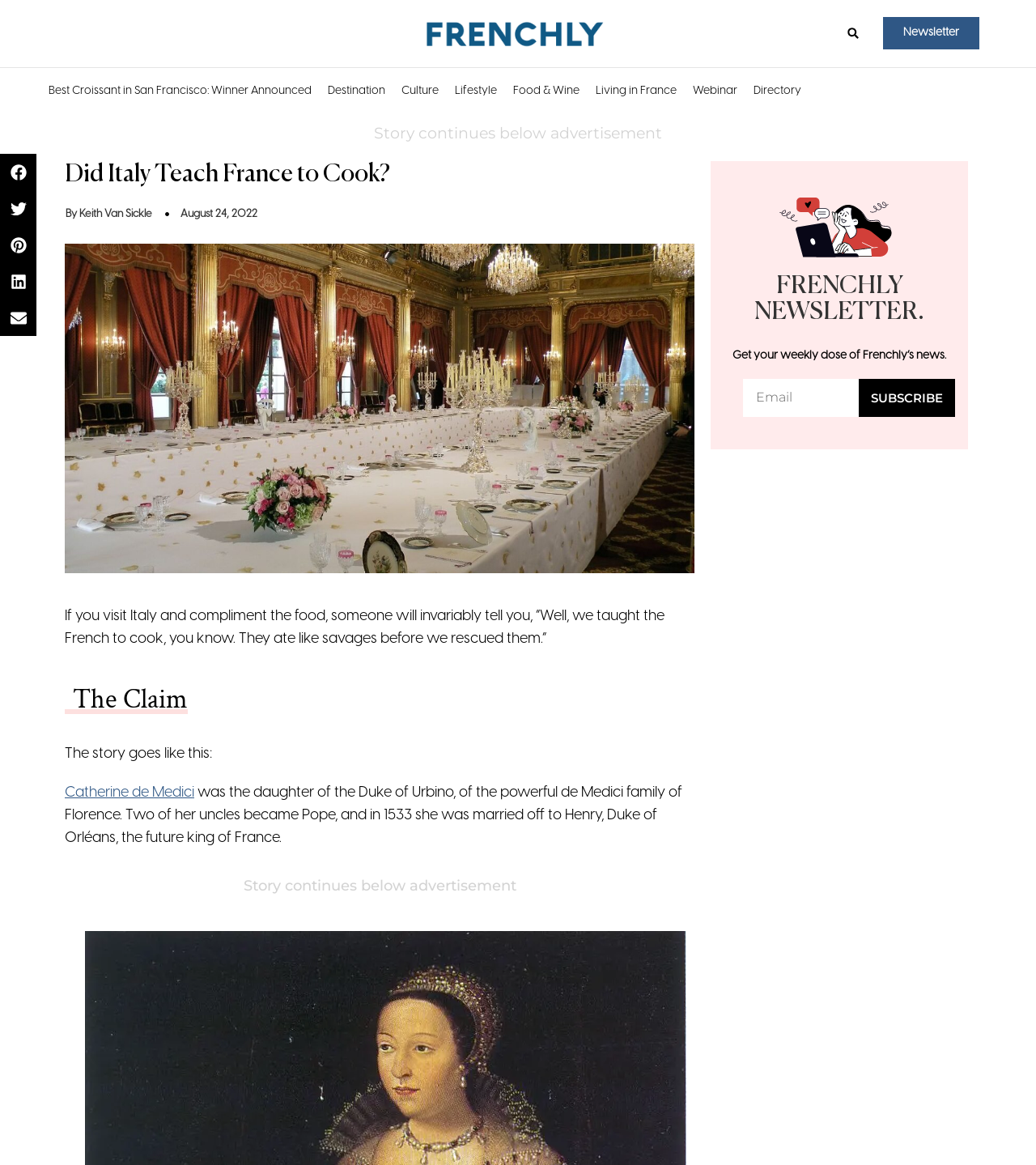From the webpage screenshot, identify the region described by Destination. Provide the bounding box coordinates as (top-left x, top-left y, bottom-right x, bottom-right y), with each value being a floating point number between 0 and 1.

[0.308, 0.062, 0.38, 0.094]